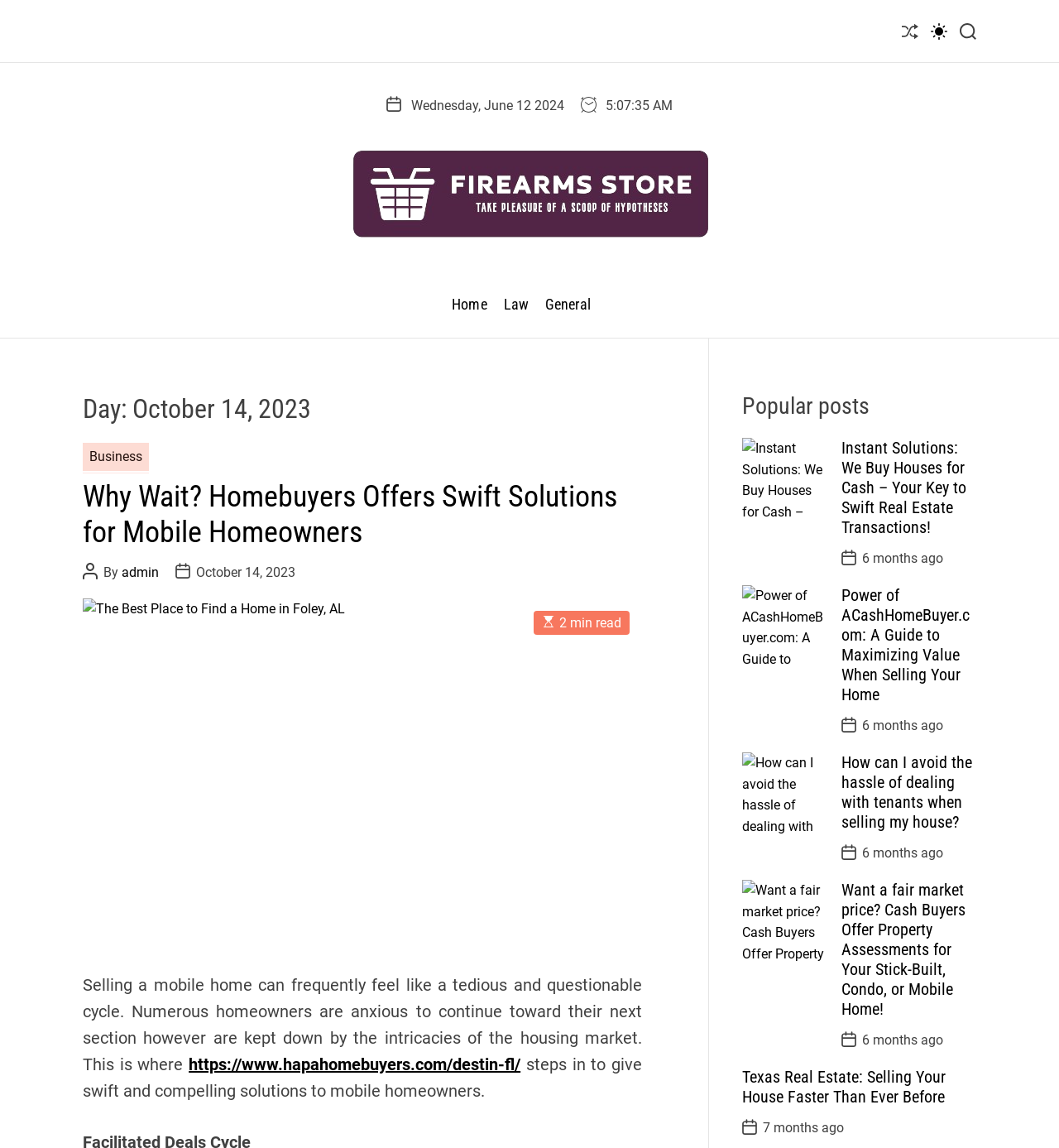Locate the bounding box coordinates of the clickable area to execute the instruction: "Read Why Wait? Homebuyers Offers Swift Solutions for Mobile Homeowners". Provide the coordinates as four float numbers between 0 and 1, represented as [left, top, right, bottom].

[0.078, 0.417, 0.583, 0.479]